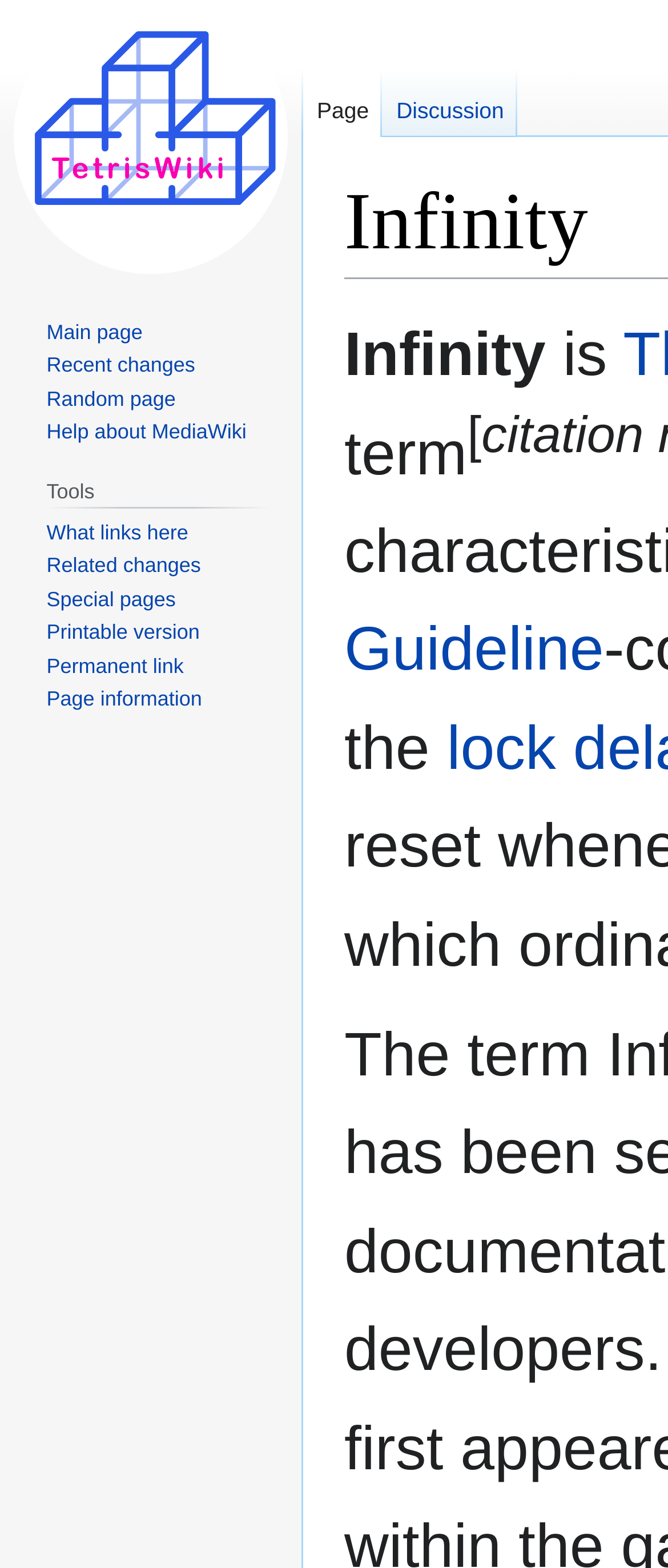Analyze and describe the webpage in a detailed narrative.

The webpage is about Infinity, a topic related to Tetris, and it appears to be a wiki page. At the top, there are two links, "Jump to navigation" and "Jump to search", positioned side by side. Below them, the title "Infinity" is displayed prominently, followed by the text "is".

On the left side of the page, there is a navigation menu with two sections: "Namespaces" and "Navigation". The "Namespaces" section contains two links, "Page" and "Discussion", while the "Navigation" section has five links, including "Main page", "Recent changes", "Random page", "Help about MediaWiki", and "Visit the main page".

Further down on the left side, there is another navigation menu titled "Tools", which contains seven links, including "What links here", "Related changes", "Special pages", "Printable version", "Permanent link", and "Page information". These links are arranged vertically, with the "Tools" heading at the top.

The overall structure of the page is divided into sections, with the main content area on the right side and the navigation menus on the left side. The links and text are arranged in a clear and organized manner, making it easy to navigate and find specific information.